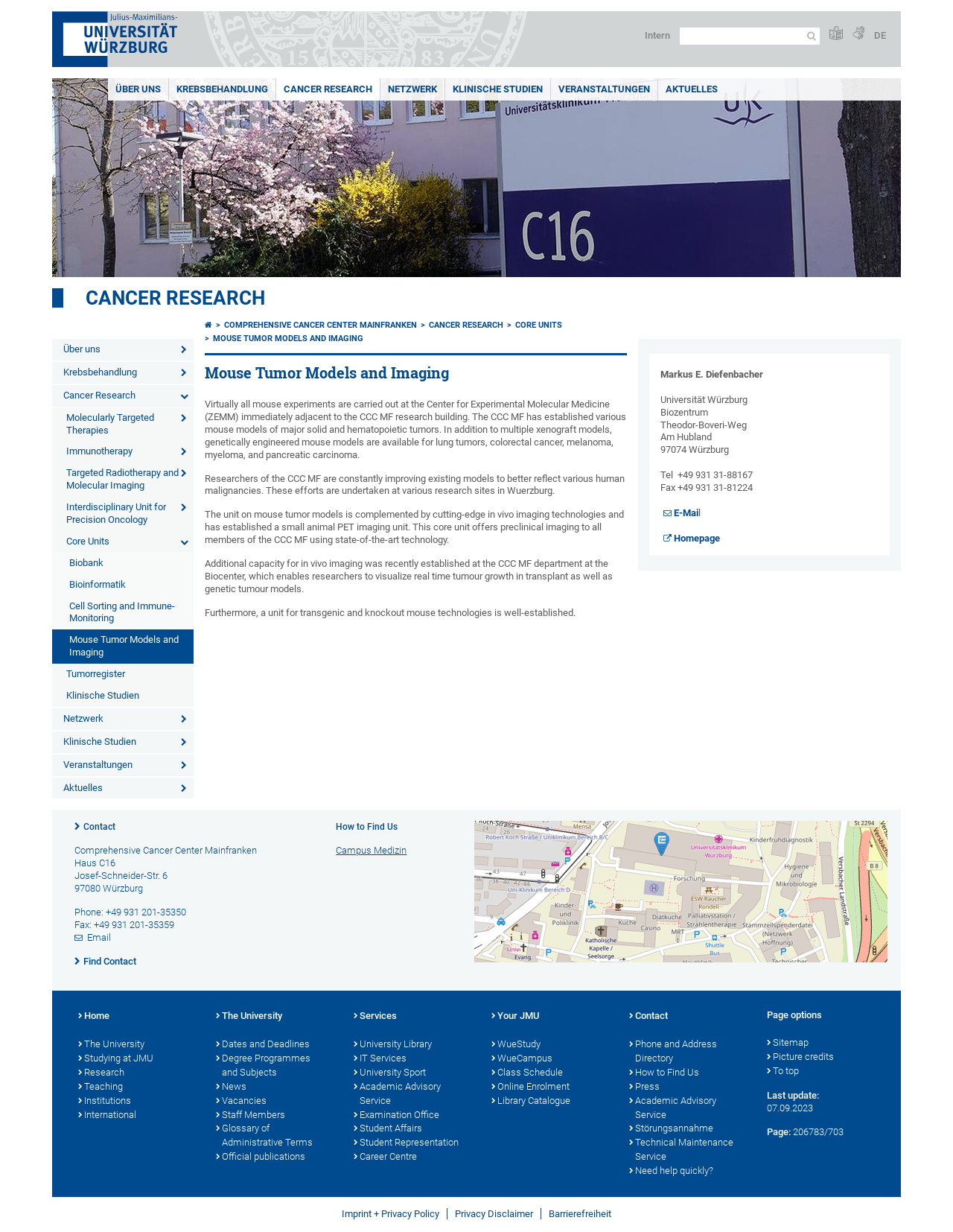Please find the bounding box coordinates of the element that you should click to achieve the following instruction: "Go to Cancer Research page". The coordinates should be presented as four float numbers between 0 and 1: [left, top, right, bottom].

[0.29, 0.063, 0.398, 0.082]